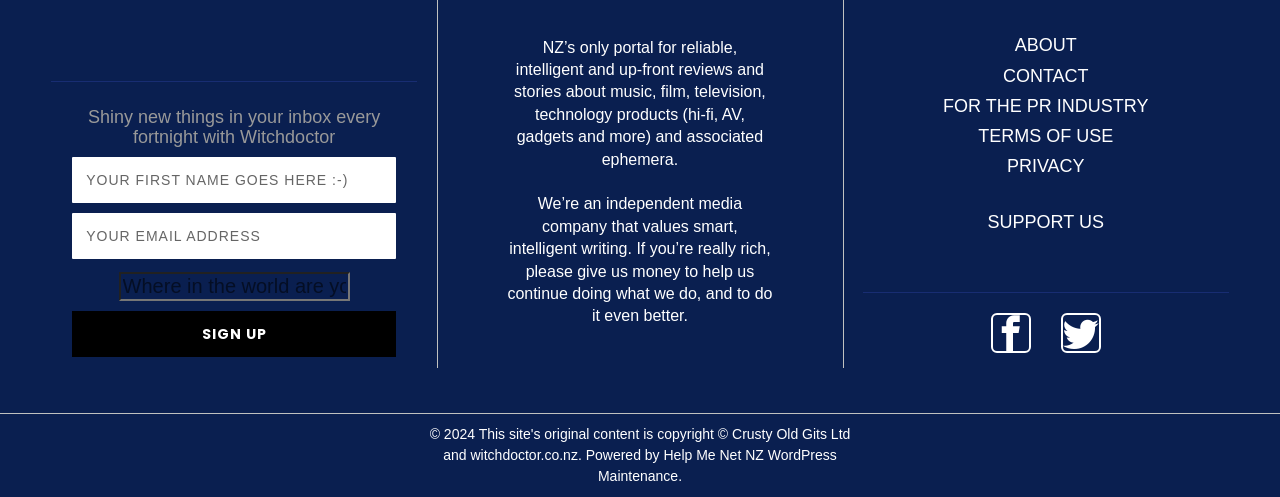Identify the bounding box coordinates for the UI element described as follows: name="EMAIL" placeholder="Your email address". Use the format (top-left x, top-left y, bottom-right x, bottom-right y) and ensure all values are floating point numbers between 0 and 1.

[0.056, 0.43, 0.309, 0.522]